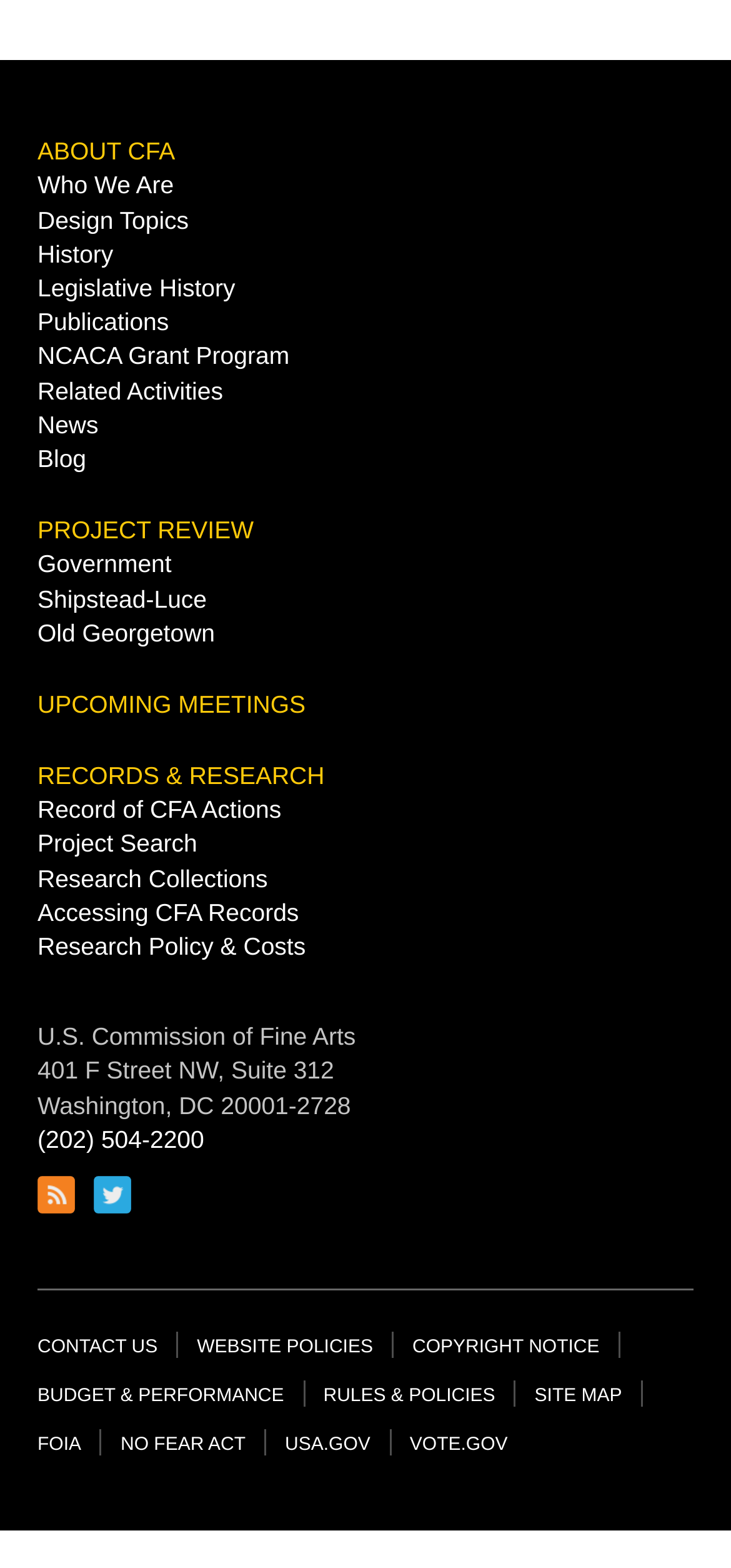Based on the element description "Research Policy & Costs", predict the bounding box coordinates of the UI element.

[0.051, 0.595, 0.418, 0.612]